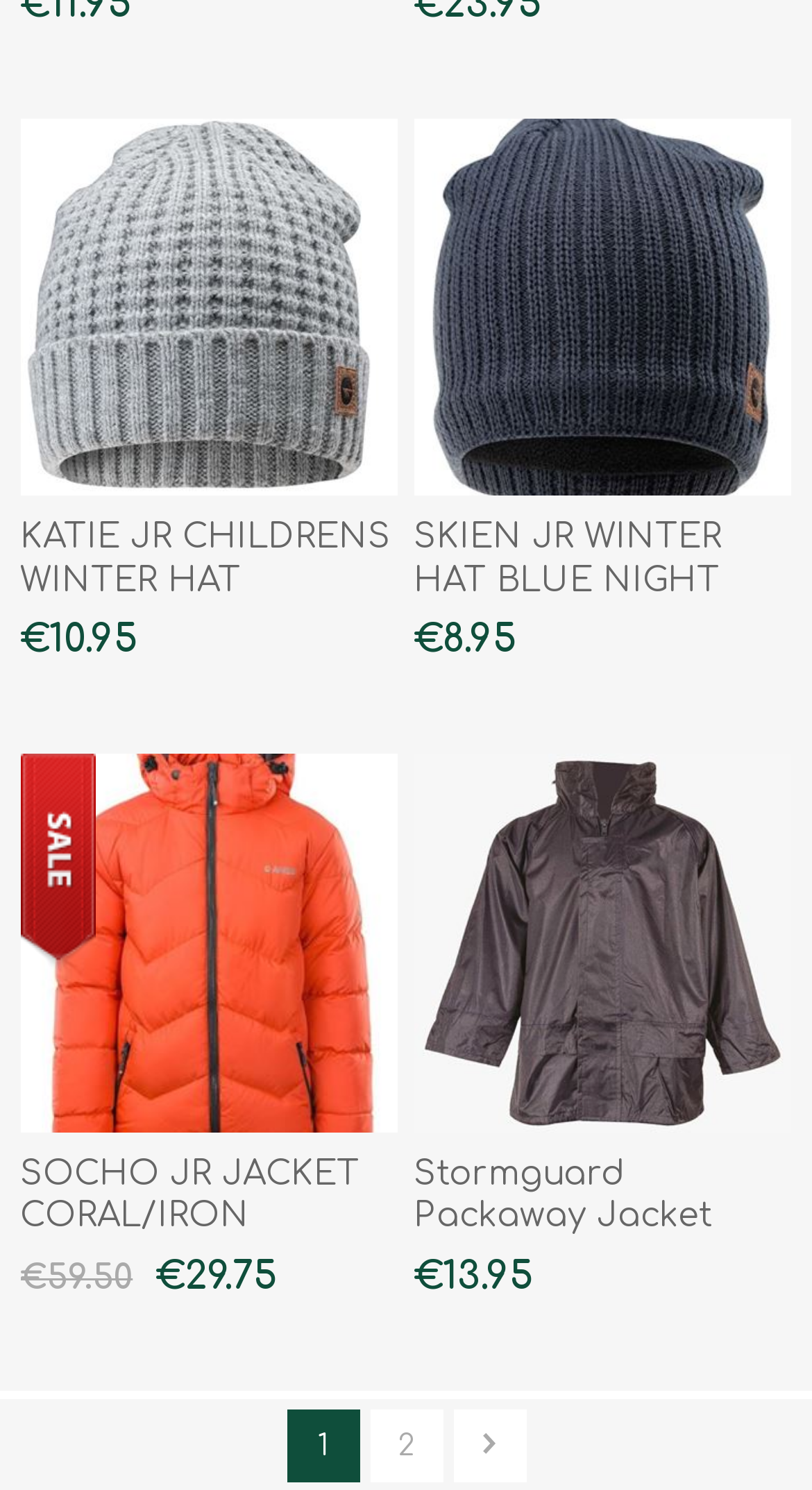Please identify the bounding box coordinates of the clickable element to fulfill the following instruction: "View Will Cain's quick facts". The coordinates should be four float numbers between 0 and 1, i.e., [left, top, right, bottom].

None